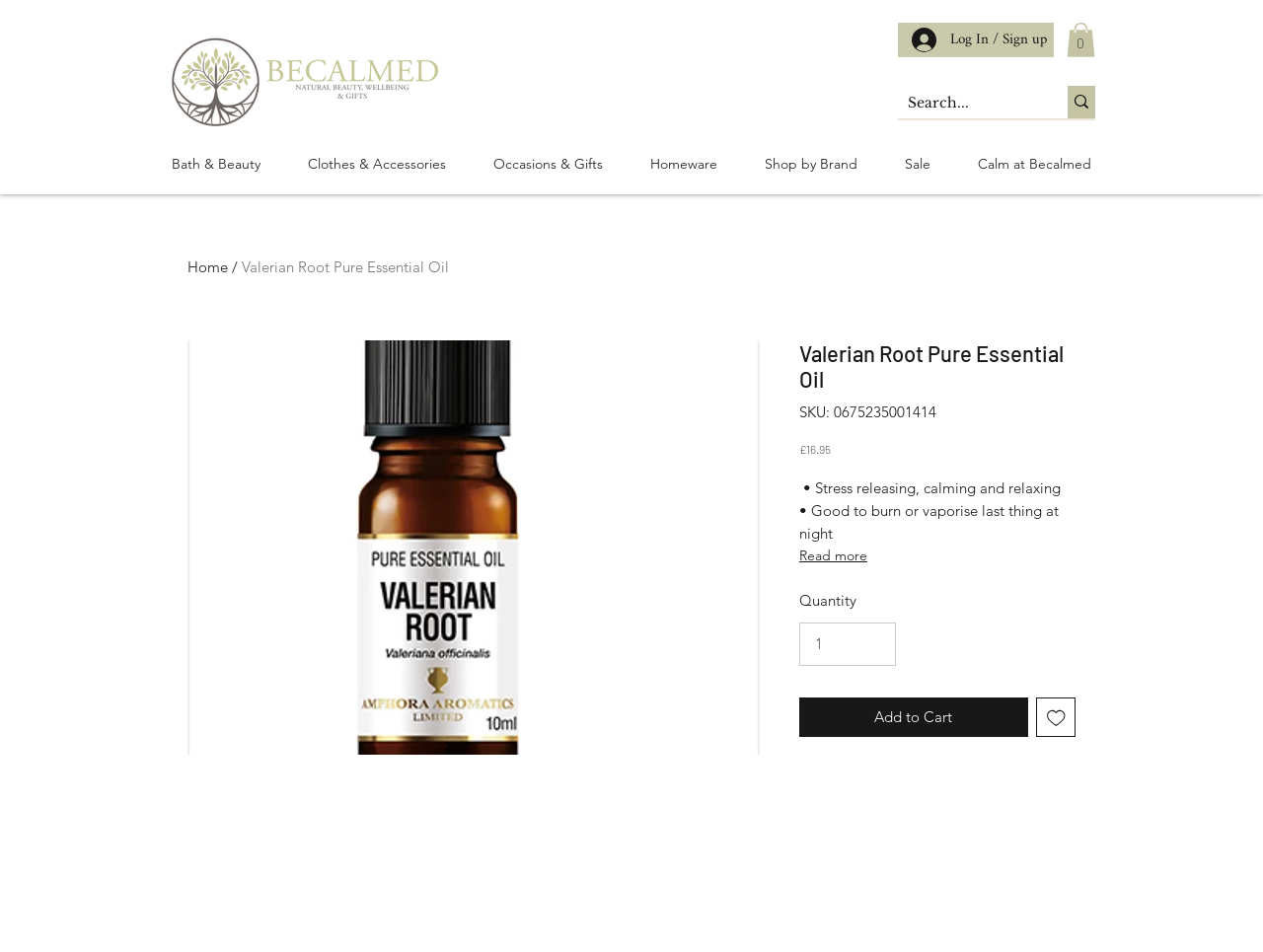Please find the bounding box coordinates of the element that you should click to achieve the following instruction: "View cart". The coordinates should be presented as four float numbers between 0 and 1: [left, top, right, bottom].

[0.845, 0.024, 0.867, 0.06]